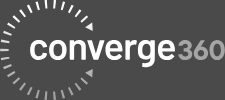Respond with a single word or phrase for the following question: 
What is the color of the background in the logo?

Dark